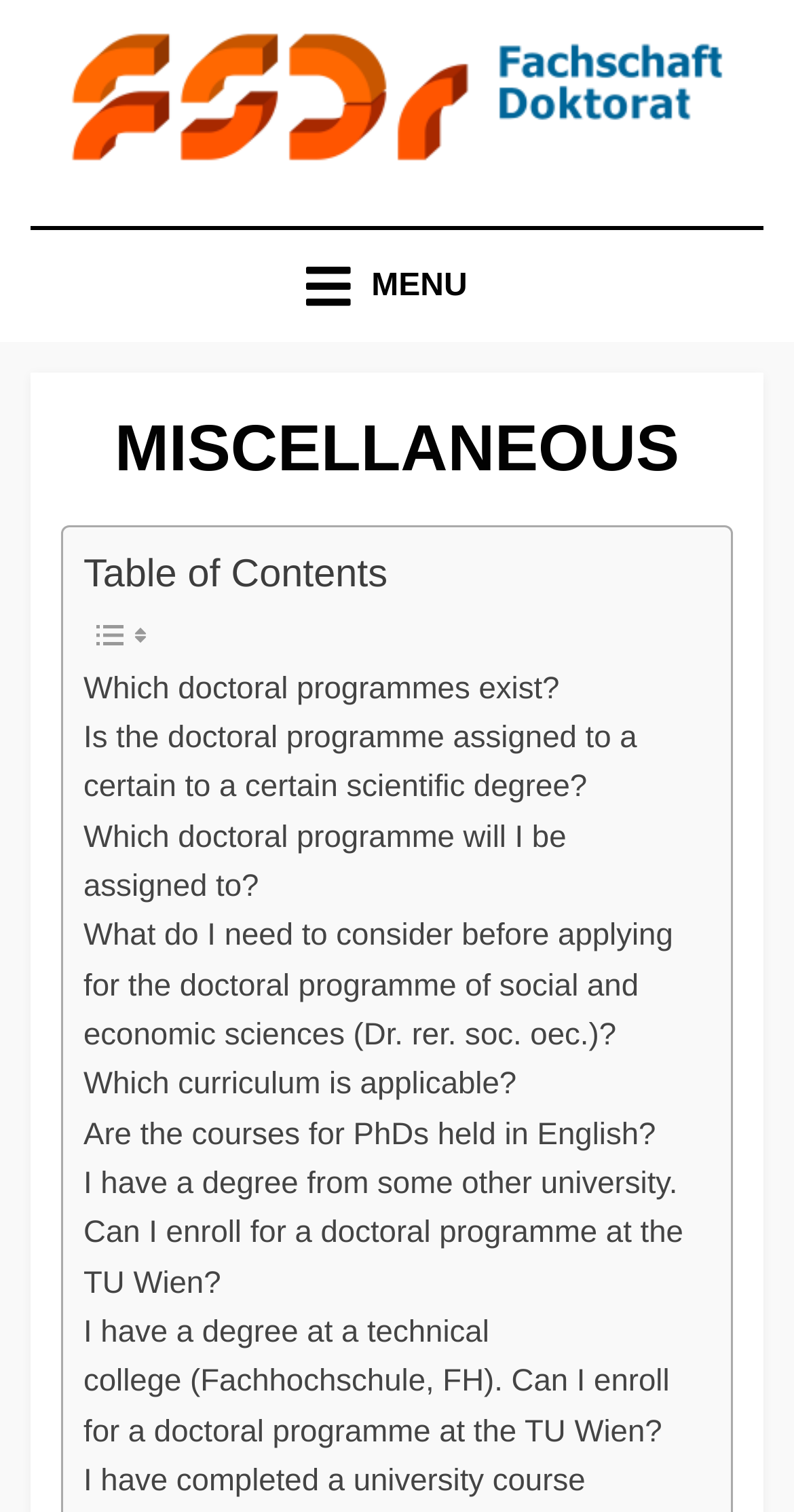Pinpoint the bounding box coordinates of the area that should be clicked to complete the following instruction: "Check the curriculum applicable". The coordinates must be given as four float numbers between 0 and 1, i.e., [left, top, right, bottom].

[0.105, 0.702, 0.651, 0.735]